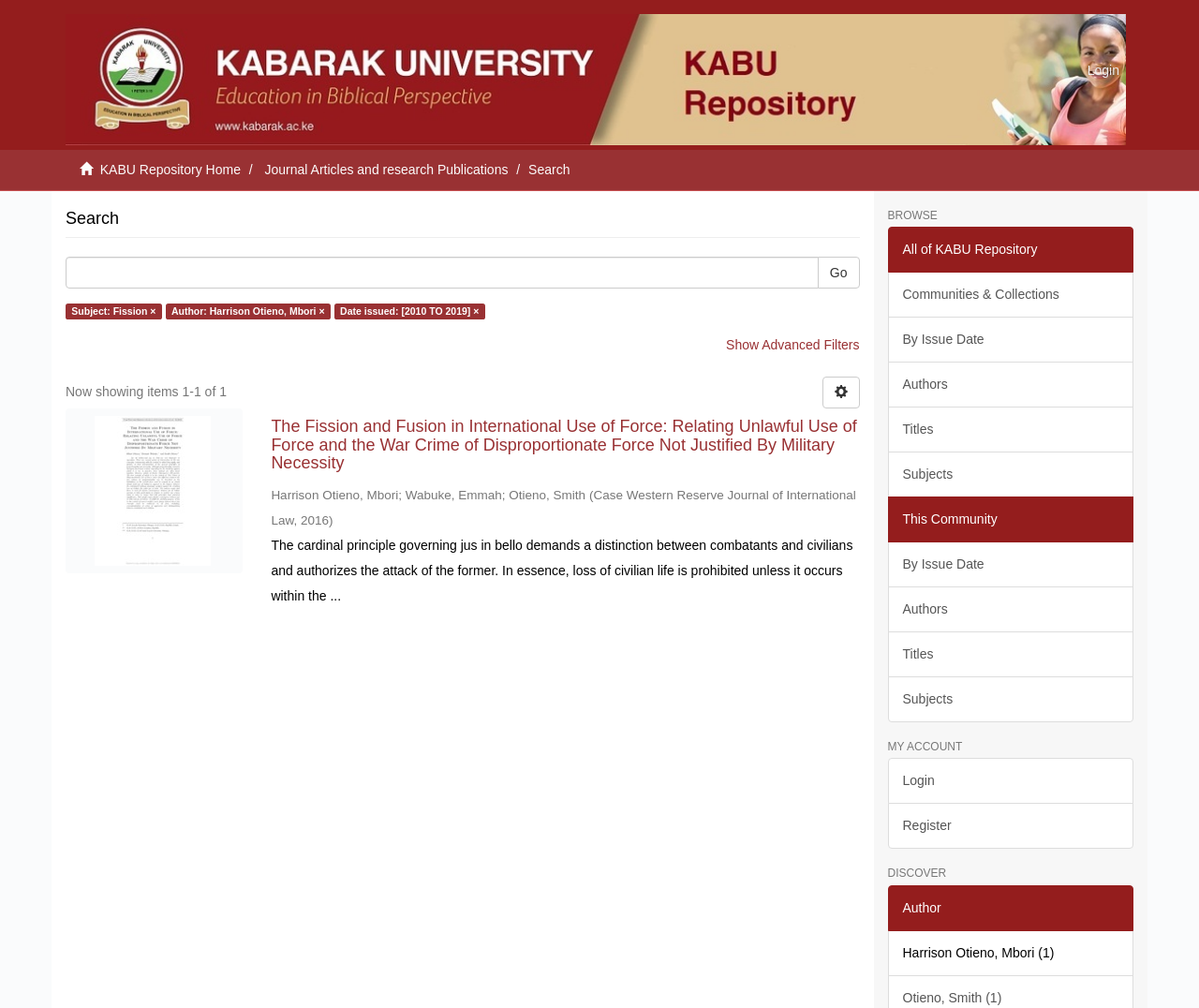Find the bounding box coordinates of the area that needs to be clicked in order to achieve the following instruction: "Click on the link to Review :: The French Gift by Kirsty Manning". The coordinates should be specified as four float numbers between 0 and 1, i.e., [left, top, right, bottom].

None